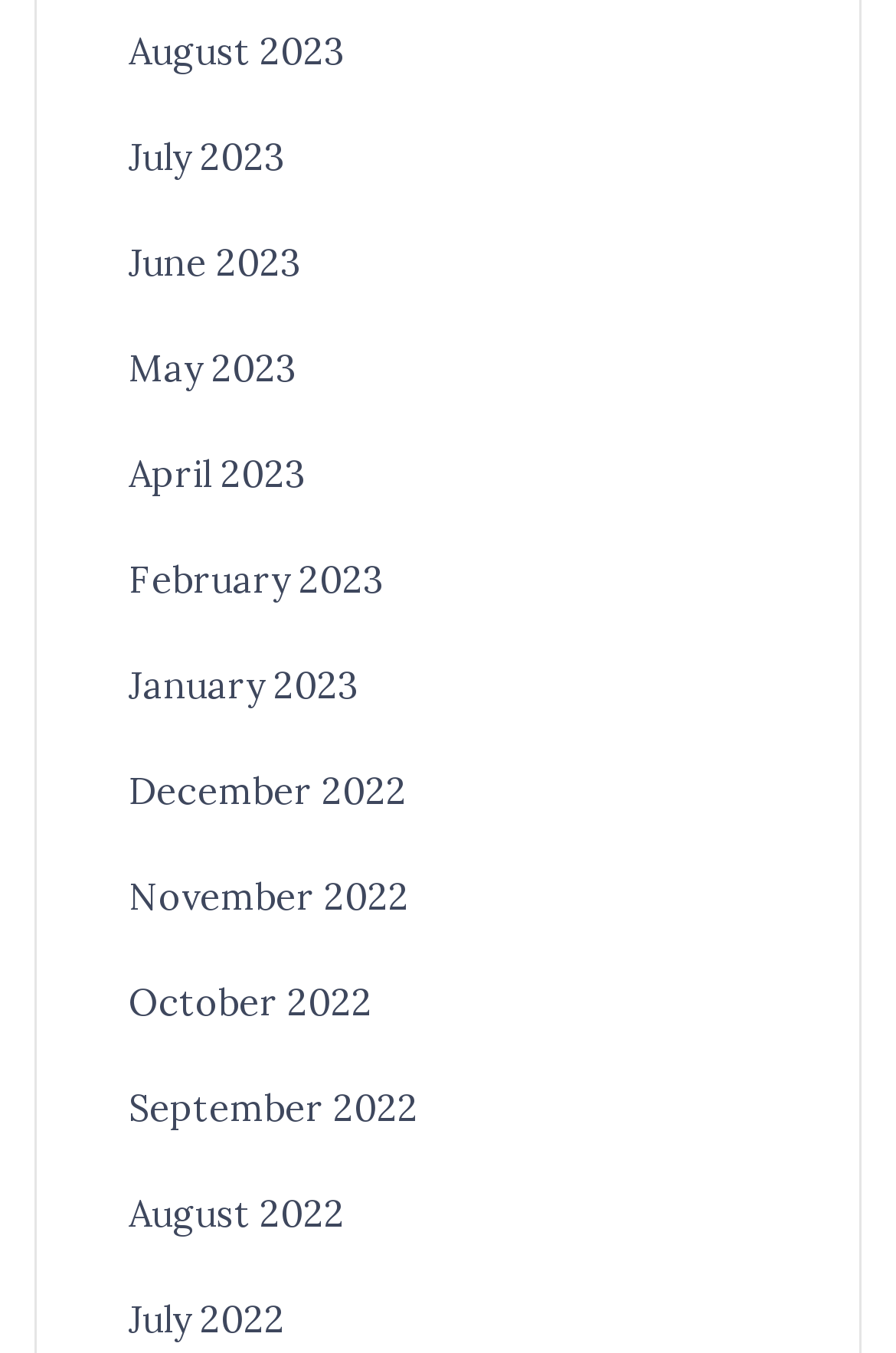Locate the bounding box coordinates of the item that should be clicked to fulfill the instruction: "browse June 2023".

[0.144, 0.176, 0.336, 0.21]